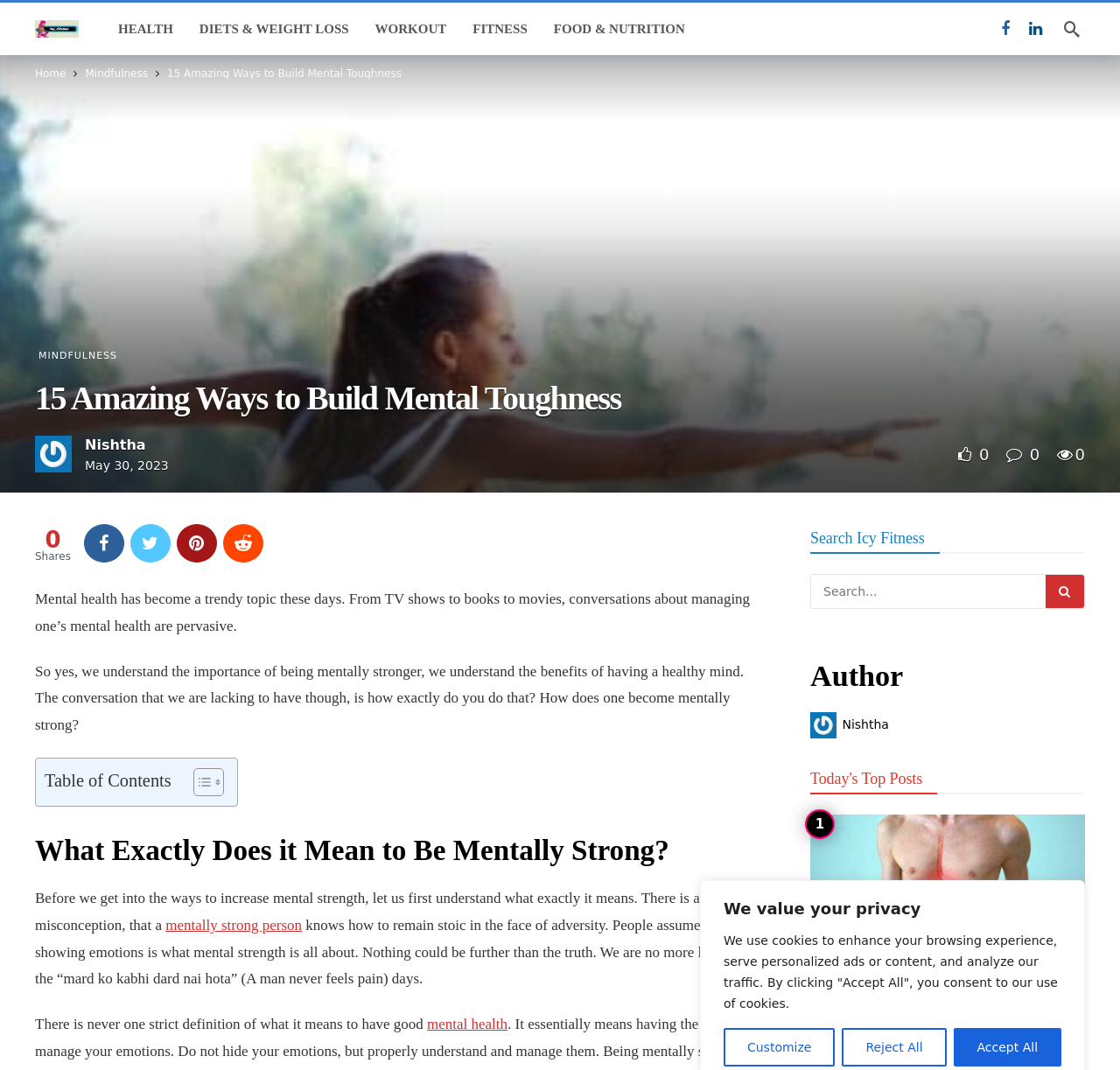Please determine the bounding box coordinates of the element to click in order to execute the following instruction: "Click on the 'HEALTH' link". The coordinates should be four float numbers between 0 and 1, specified as [left, top, right, bottom].

[0.094, 0.002, 0.166, 0.052]